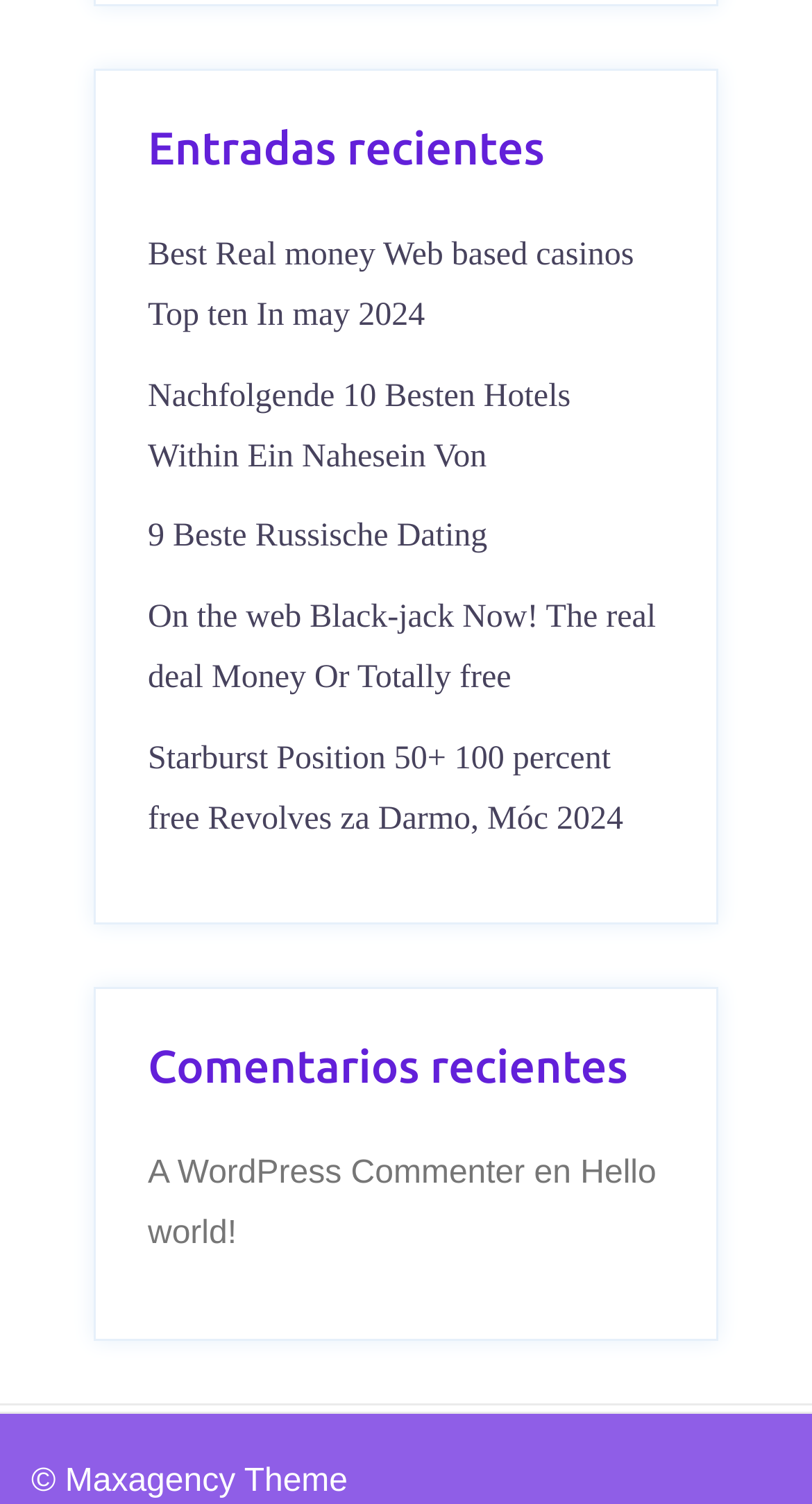Please determine the bounding box of the UI element that matches this description: © Maxagency Theme. The coordinates should be given as (top-left x, top-left y, bottom-right x, bottom-right y), with all values between 0 and 1.

[0.038, 0.973, 0.428, 0.997]